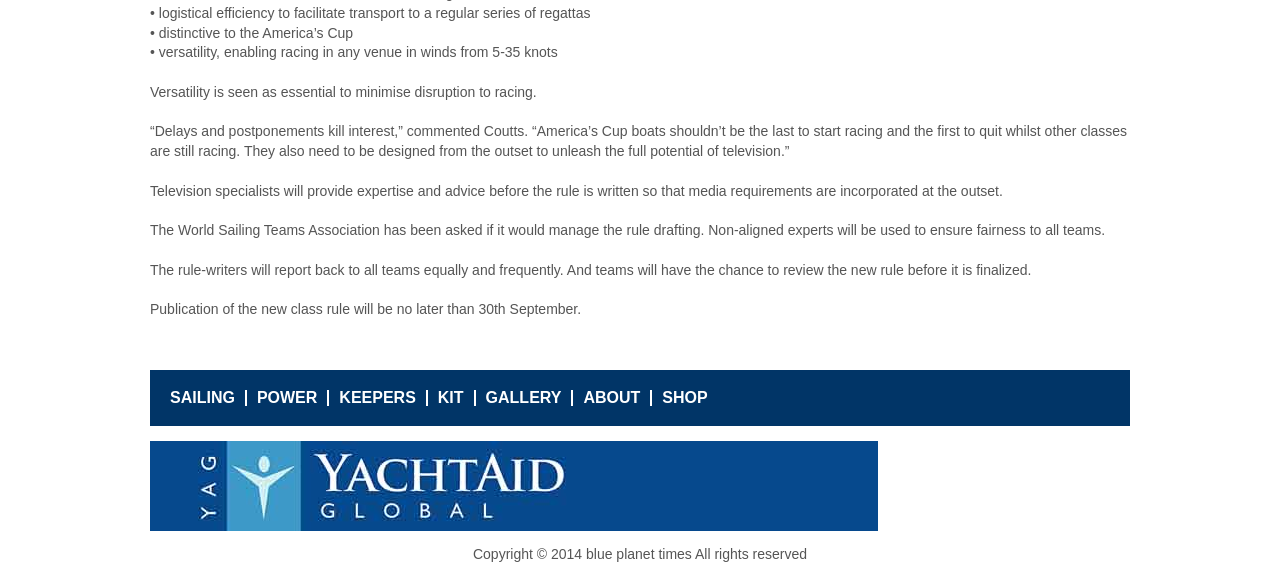Find the bounding box coordinates of the element to click in order to complete this instruction: "Click on YachtAid Global". The bounding box coordinates must be four float numbers between 0 and 1, denoted as [left, top, right, bottom].

[0.117, 0.895, 0.686, 0.922]